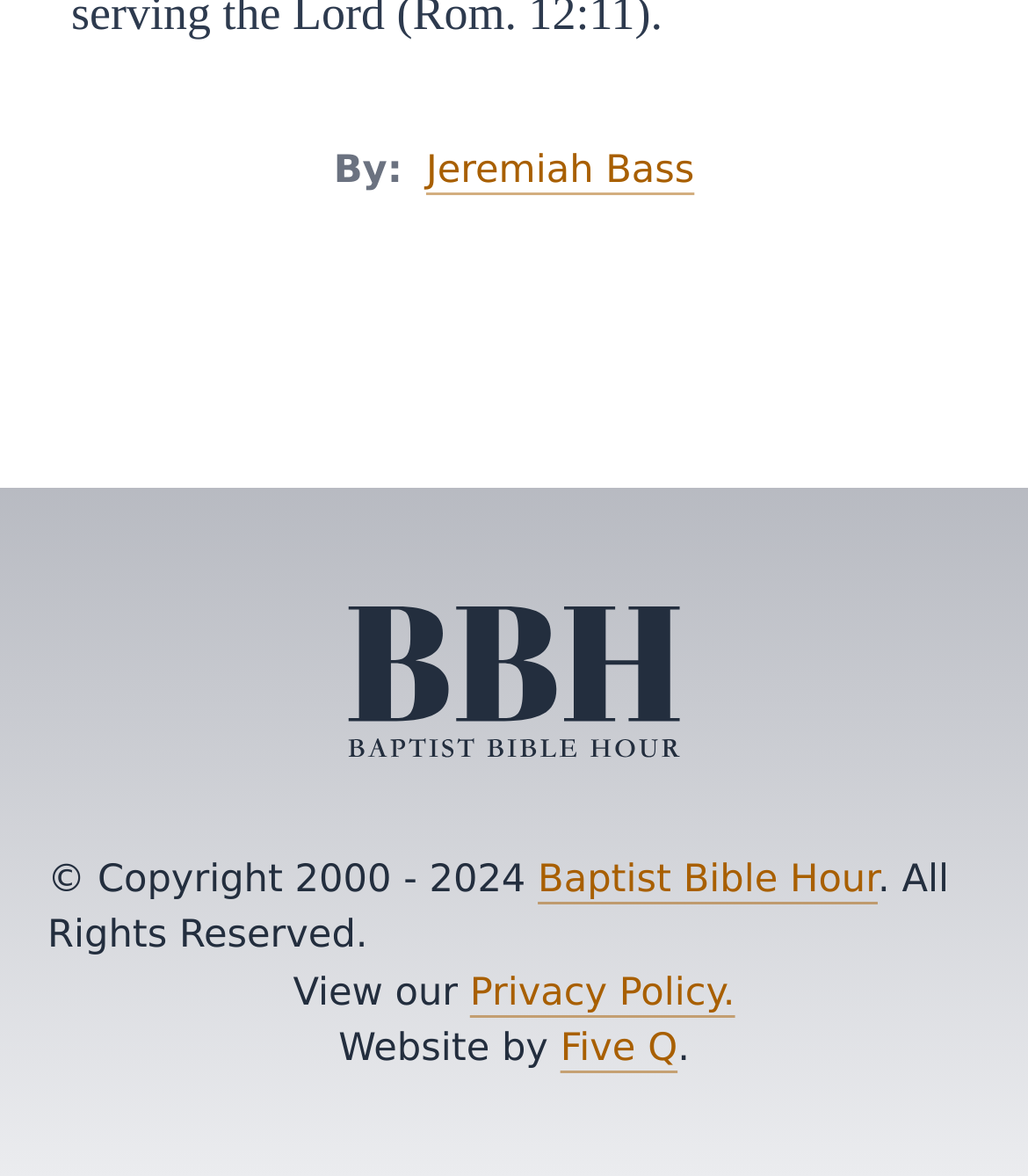For the given element description Baptist Bible Hour, determine the bounding box coordinates of the UI element. The coordinates should follow the format (top-left x, top-left y, bottom-right x, bottom-right y) and be within the range of 0 to 1.

[0.523, 0.73, 0.854, 0.766]